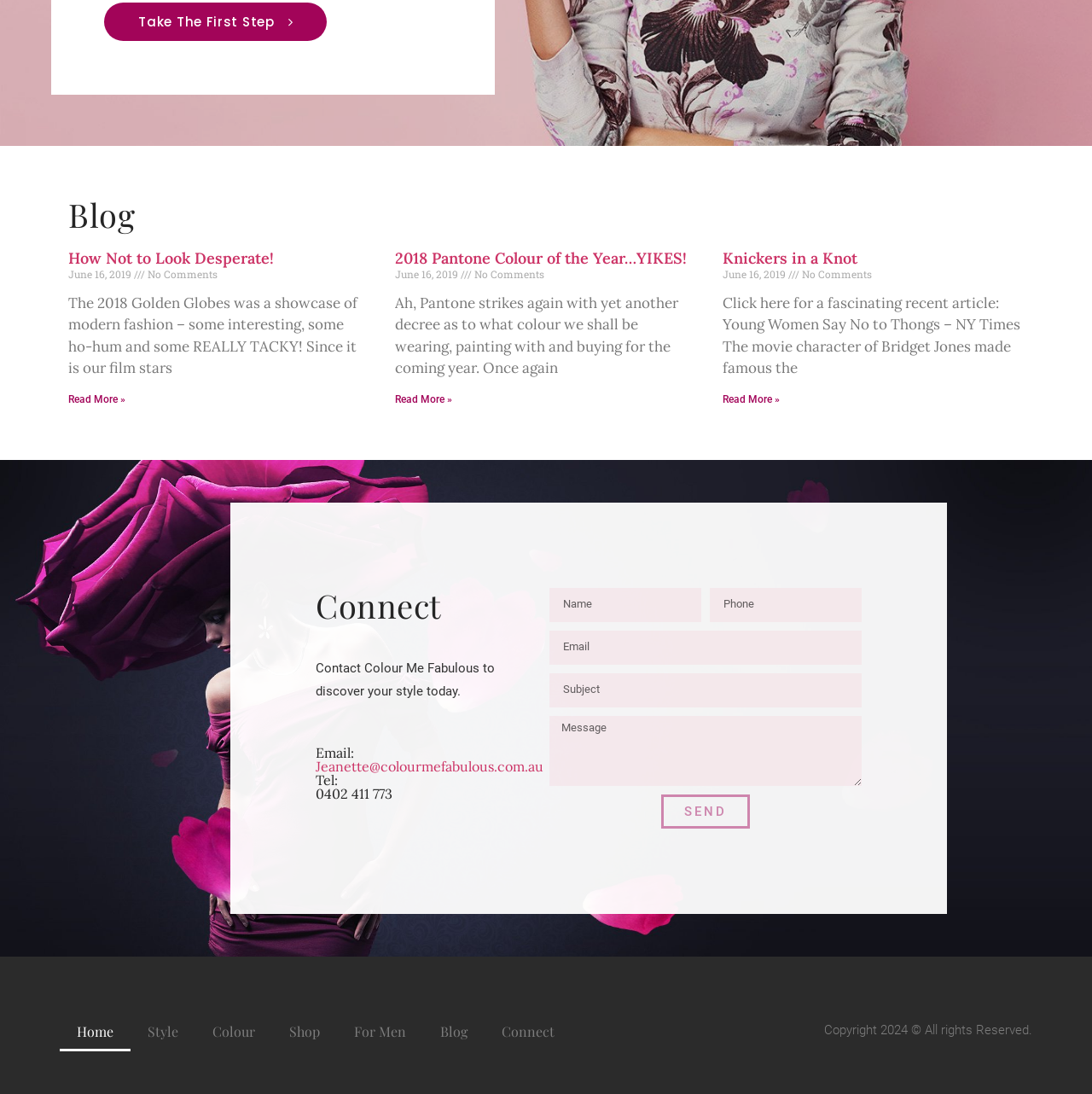Specify the bounding box coordinates of the area to click in order to follow the given instruction: "Read the 'How Not to Look Desperate!' article."

[0.062, 0.227, 0.251, 0.245]